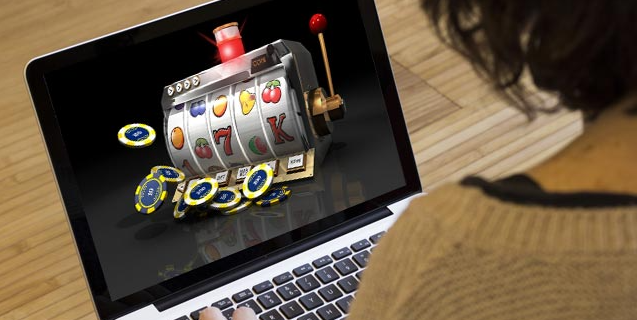What is the player's hand poised over?
Look at the image and respond with a one-word or short-phrase answer.

The laptop's touchpad